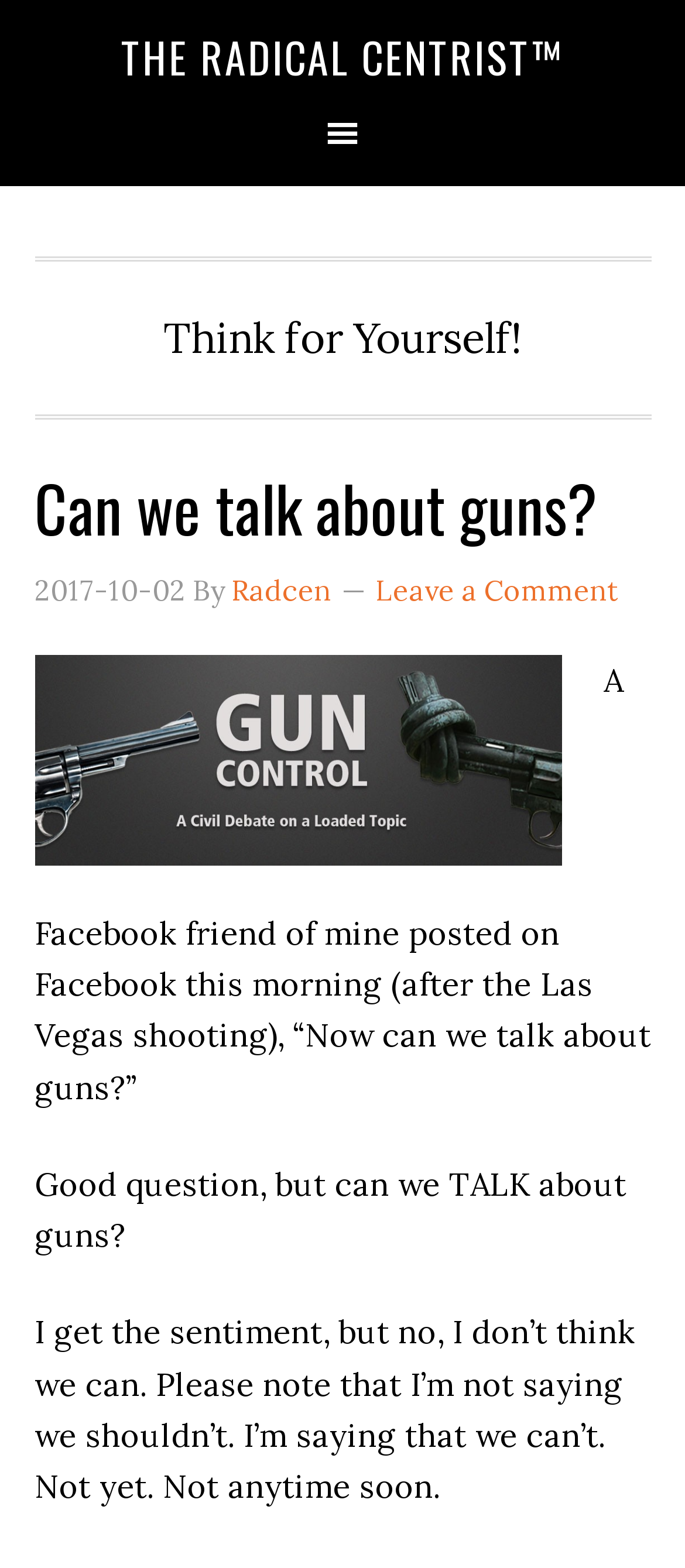What is the tone of the author in this article?
Look at the screenshot and respond with one word or a short phrase.

Cautious